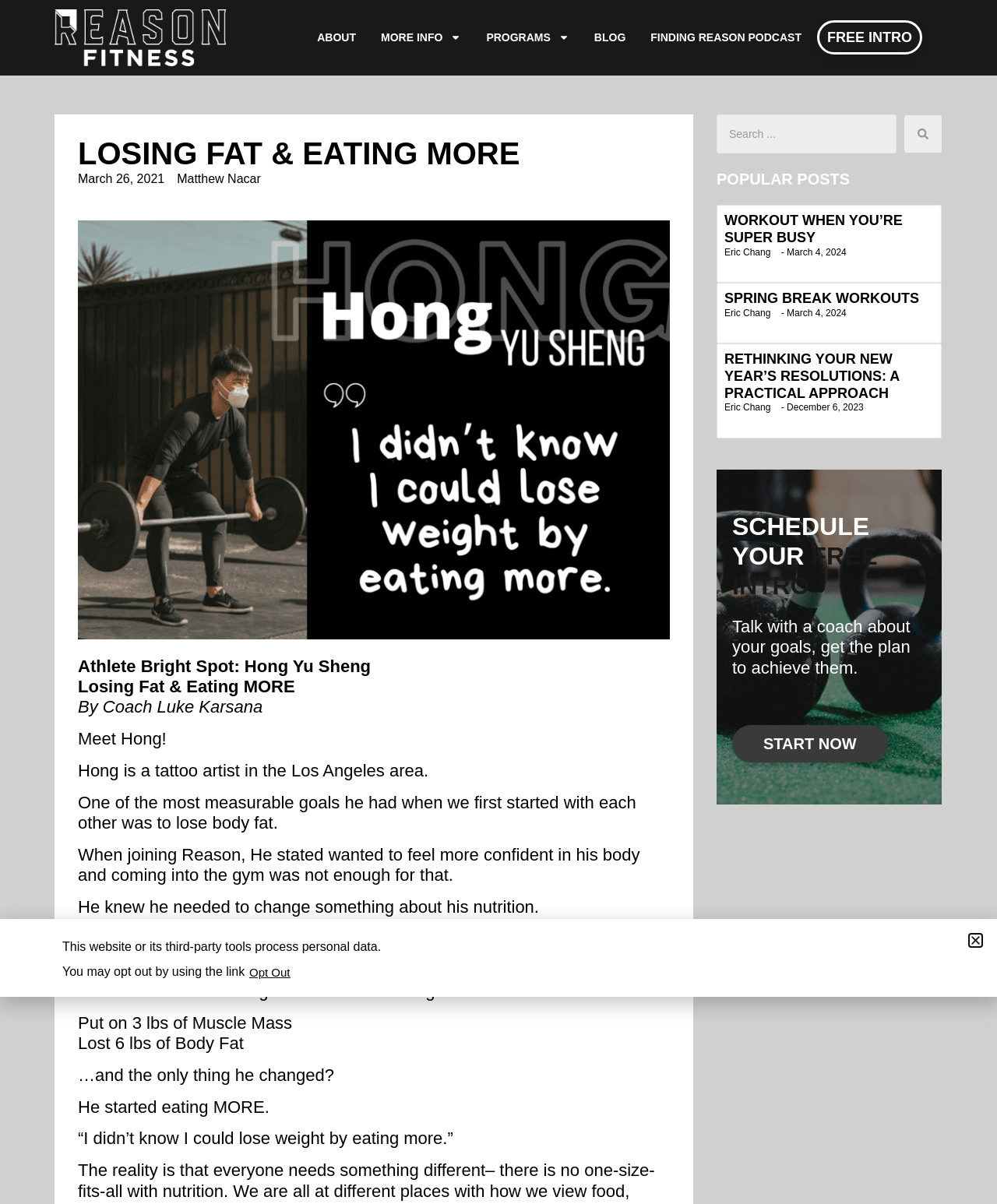Identify the bounding box for the described UI element: "Privacy & Cookies Policy".

[0.873, 0.814, 0.984, 0.828]